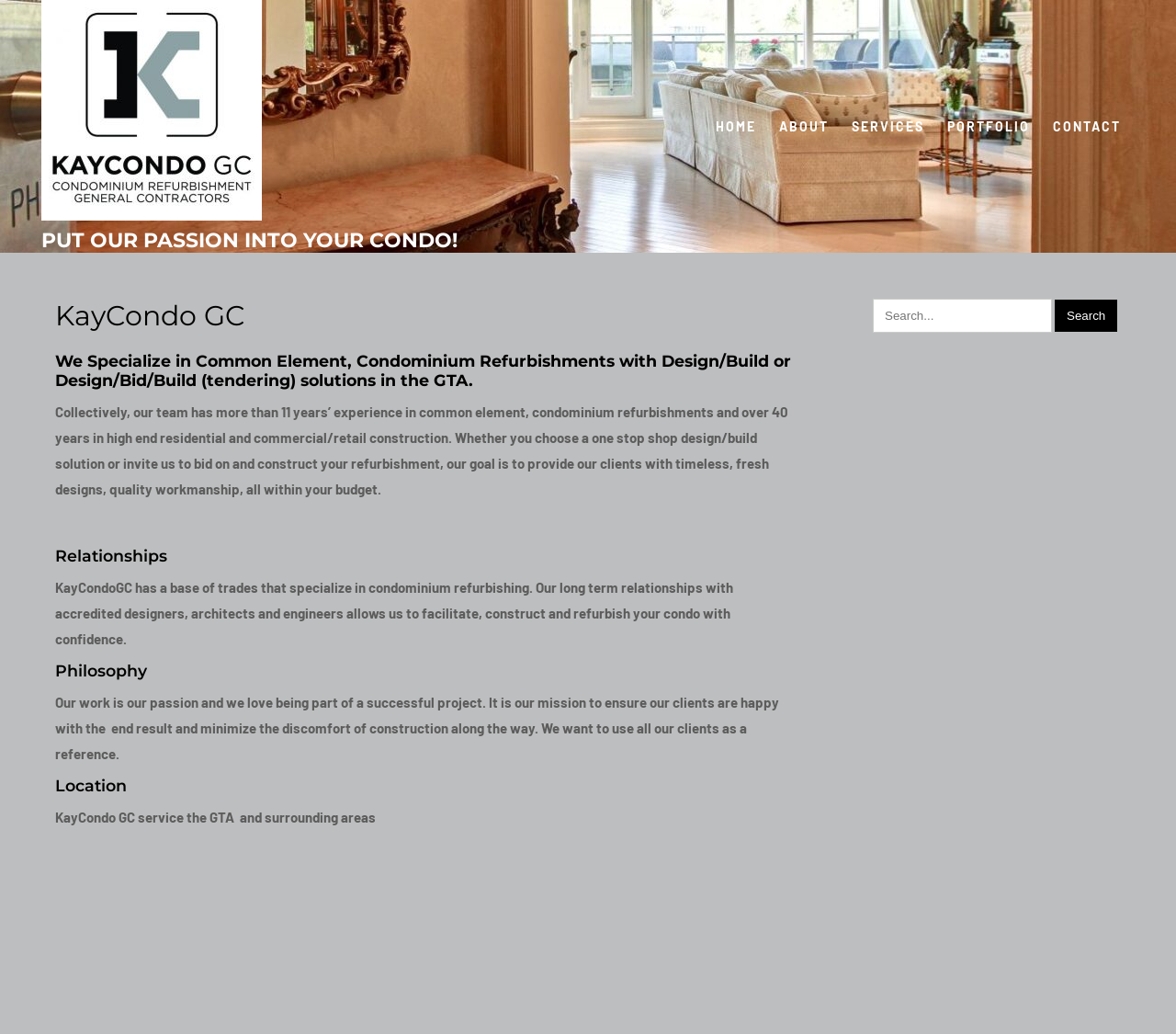Specify the bounding box coordinates for the region that must be clicked to perform the given instruction: "Contact us".

[0.891, 0.079, 0.957, 0.165]